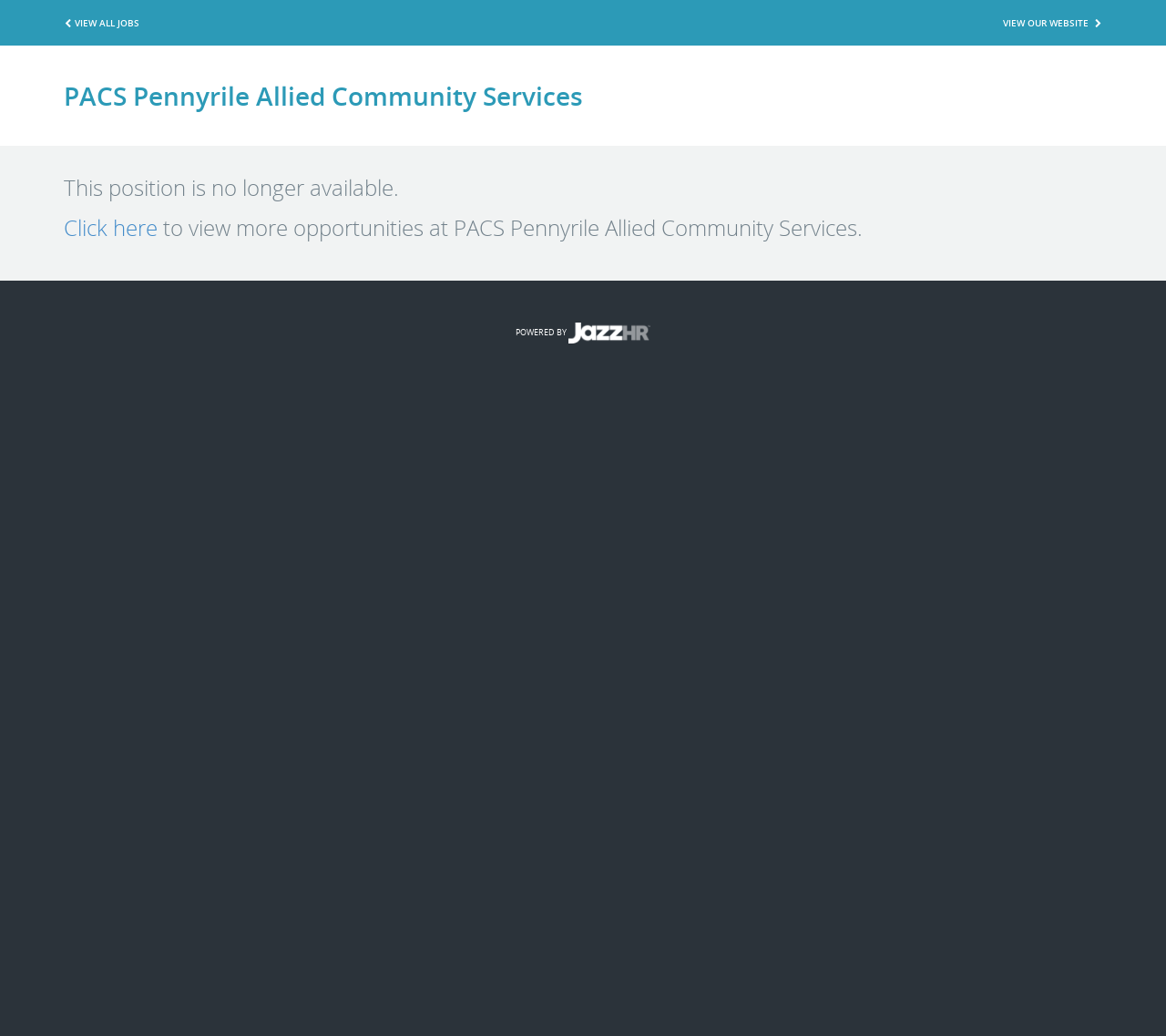Summarize the webpage with a detailed and informative caption.

The webpage is a career page for a Homemaker position at PACS Pennyrile Allied Community Services in Princeton, KY. At the top, there are two links: "VIEW ALL JOBS" on the left and "VIEW OUR WEBSITE" on the right. Below these links, the company name "PACS Pennyrile Allied Community Services" is displayed as a heading, with a link to the company's website underneath.

The main content area of the page is divided into two sections. The top section contains a notice stating that the Homemaker position is no longer available. Below this notice, there is a link to "Click here" to view more opportunities at PACS Pennyrile Allied Community Services.

At the bottom of the page, there is a footer section with a link to "POWERED BY JazzHr" on the left, accompanied by a JazzHr logo image on the right.